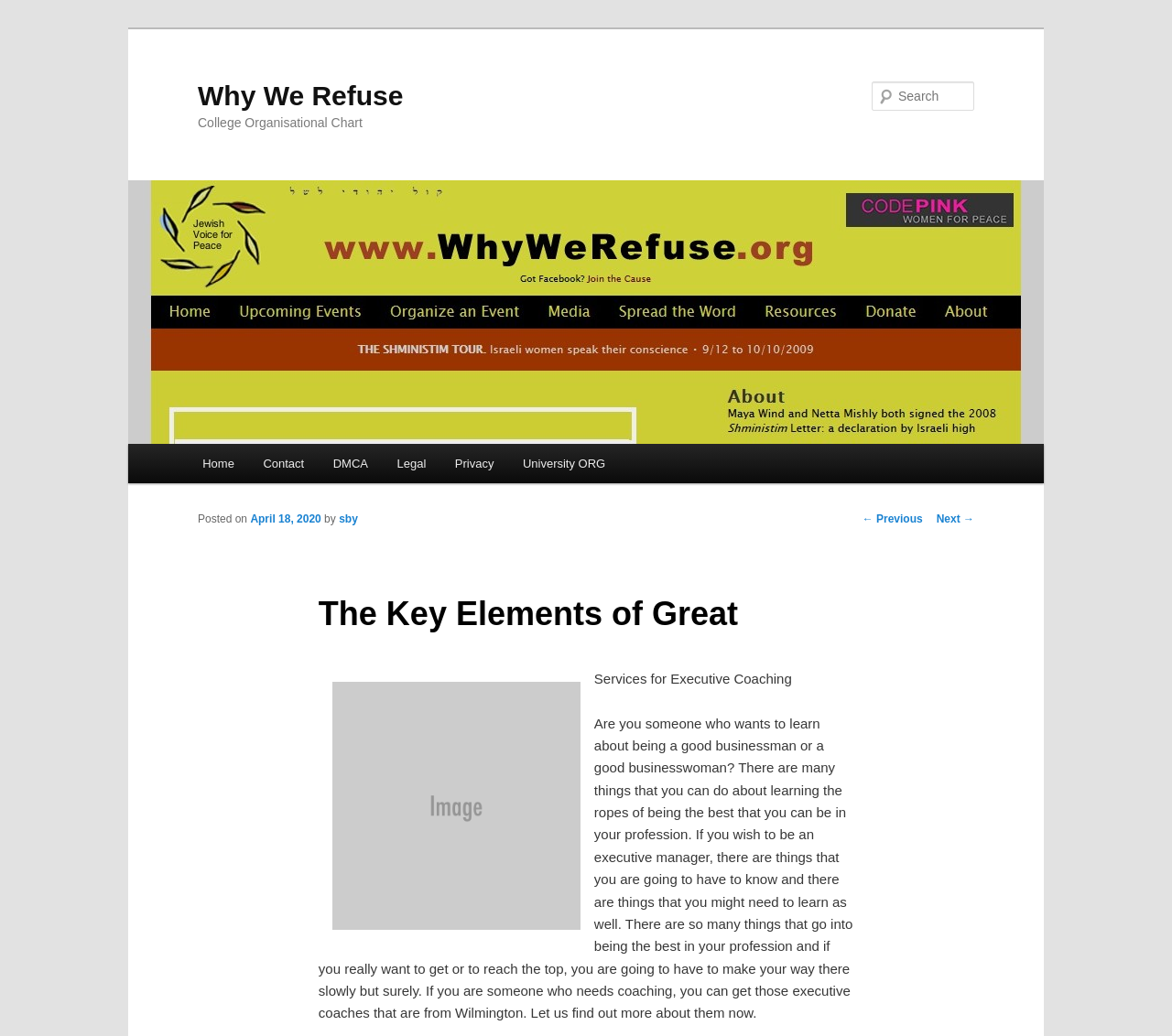Locate the bounding box coordinates of the element you need to click to accomplish the task described by this instruction: "Read the article posted on April 18, 2020".

[0.214, 0.495, 0.274, 0.507]